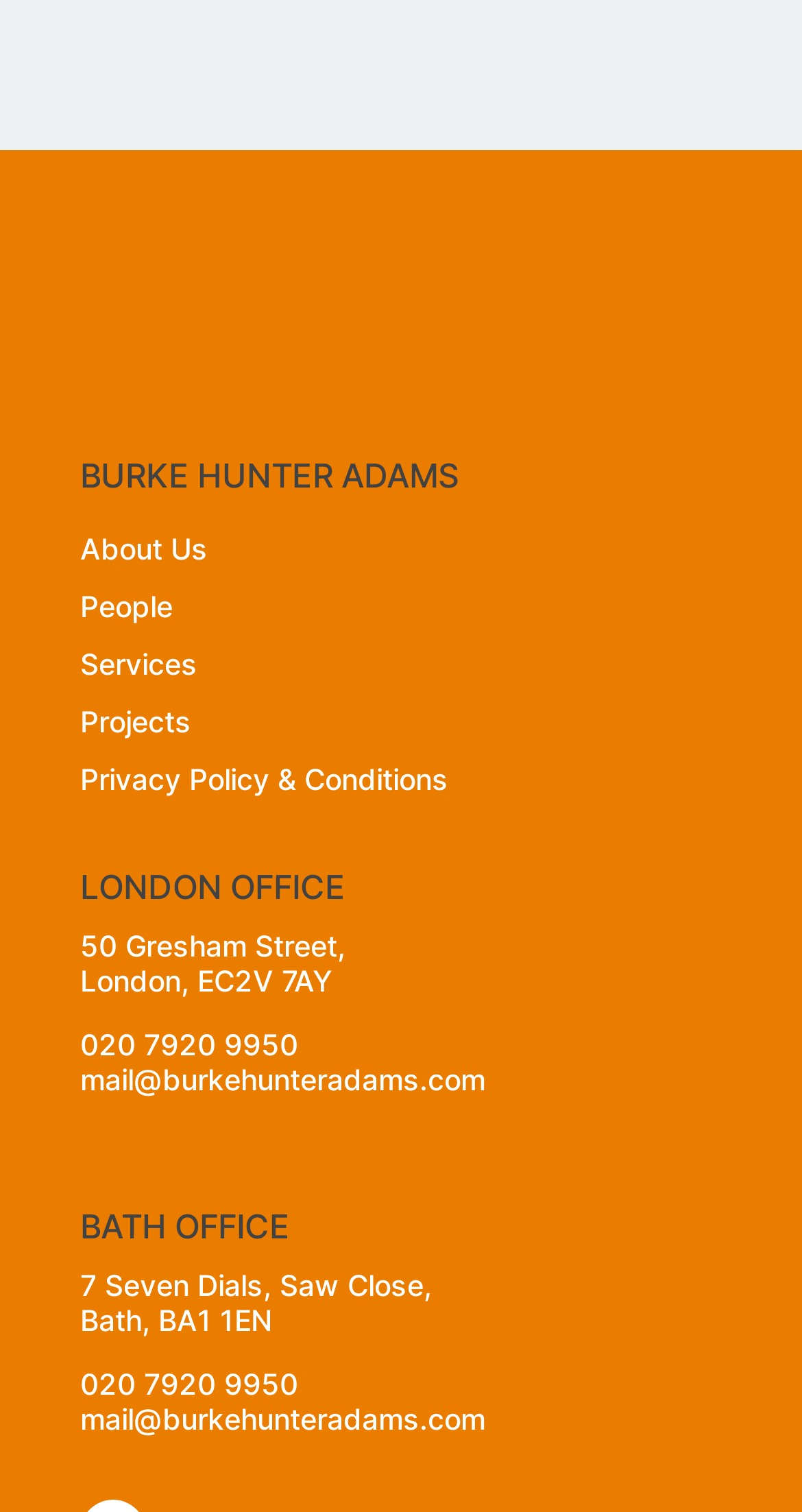Kindly determine the bounding box coordinates for the area that needs to be clicked to execute this instruction: "Learn about Services".

[0.1, 0.428, 0.246, 0.451]